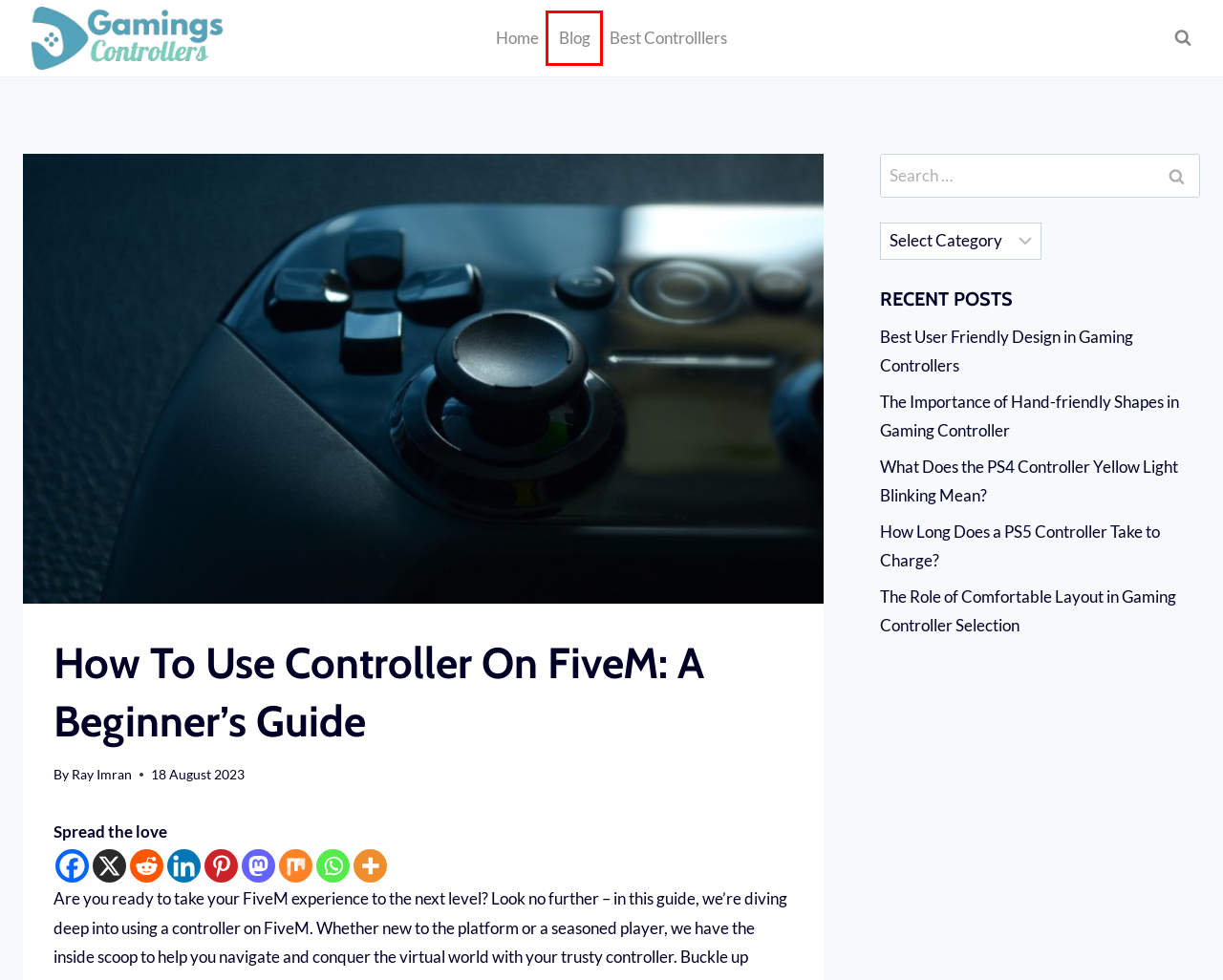You are presented with a screenshot of a webpage containing a red bounding box around a particular UI element. Select the best webpage description that matches the new webpage after clicking the element within the bounding box. Here are the candidates:
A. Best Controlllers Archives - Best gamings controllers
B. What Does the PS4 Controller Yellow Light Blinking Mean?
C. Best User Friendly Design in Gaming Controllers
D. The Role of Comfortable Layout in Gaming Controller Selection
E. Blog Archives - Best gamings controllers
F. Home - Best gamings controllers
G. How Long Does a PS5 Controller Take to Charge?
H. The Importance of Hand-friendly Shapes in Gaming Controller

E